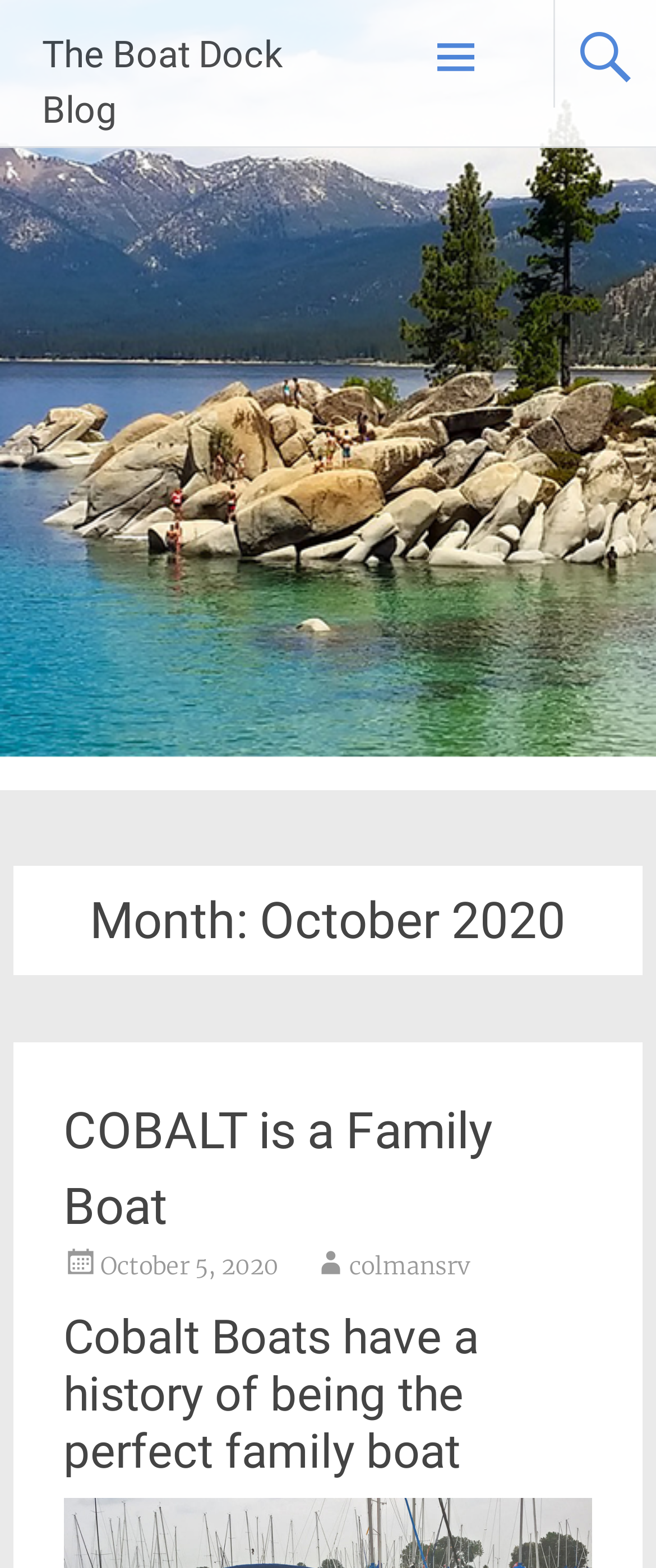Can you look at the image and give a comprehensive answer to the question:
What is the date of the first article?

I found the date of the first article by looking at the link 'October 5, 2020' which is a sub-element of the HeaderAsNonLandmark element.